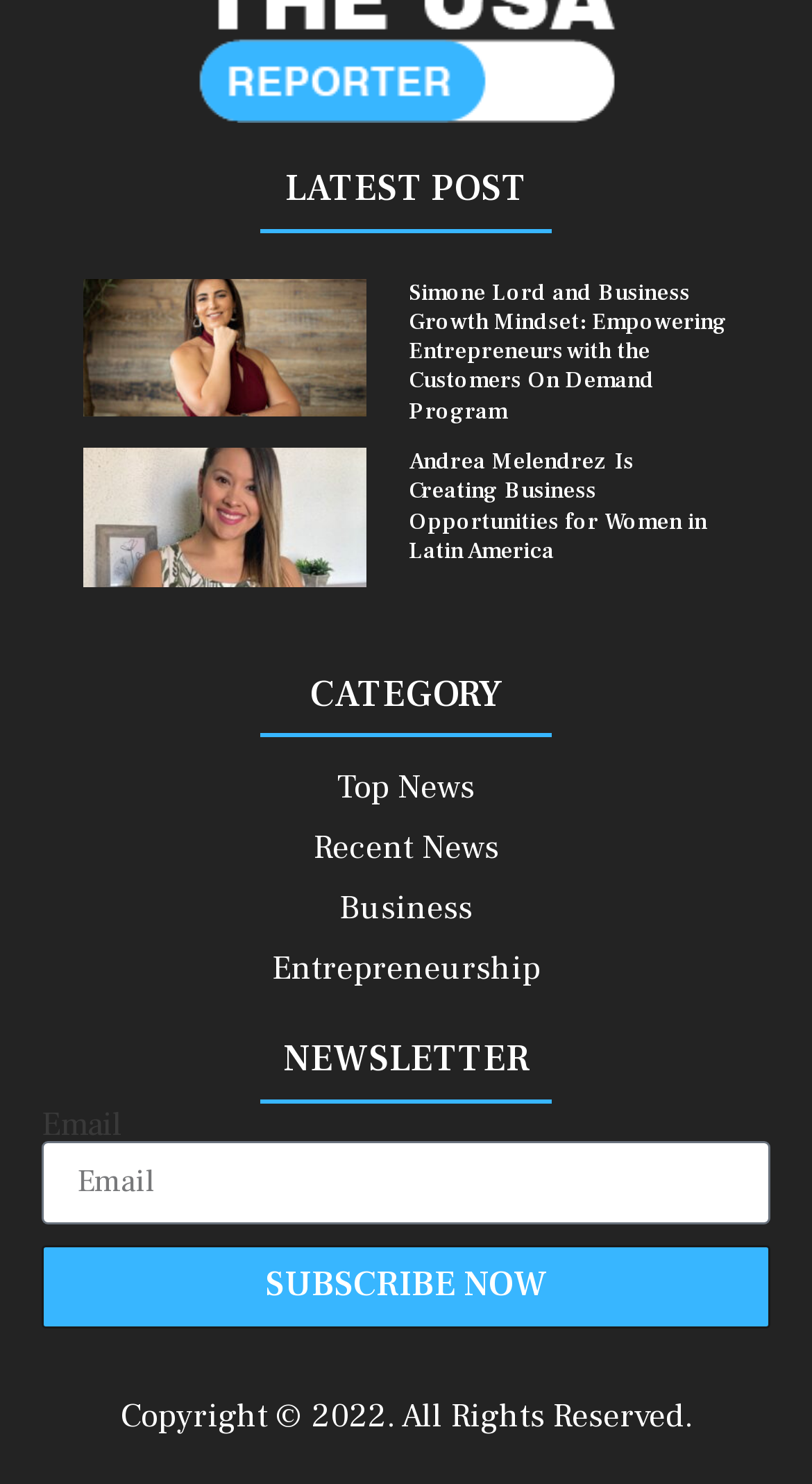Specify the bounding box coordinates of the area to click in order to execute this command: 'read about business opportunities for women in Latin America'. The coordinates should consist of four float numbers ranging from 0 to 1, and should be formatted as [left, top, right, bottom].

[0.504, 0.3, 0.87, 0.382]